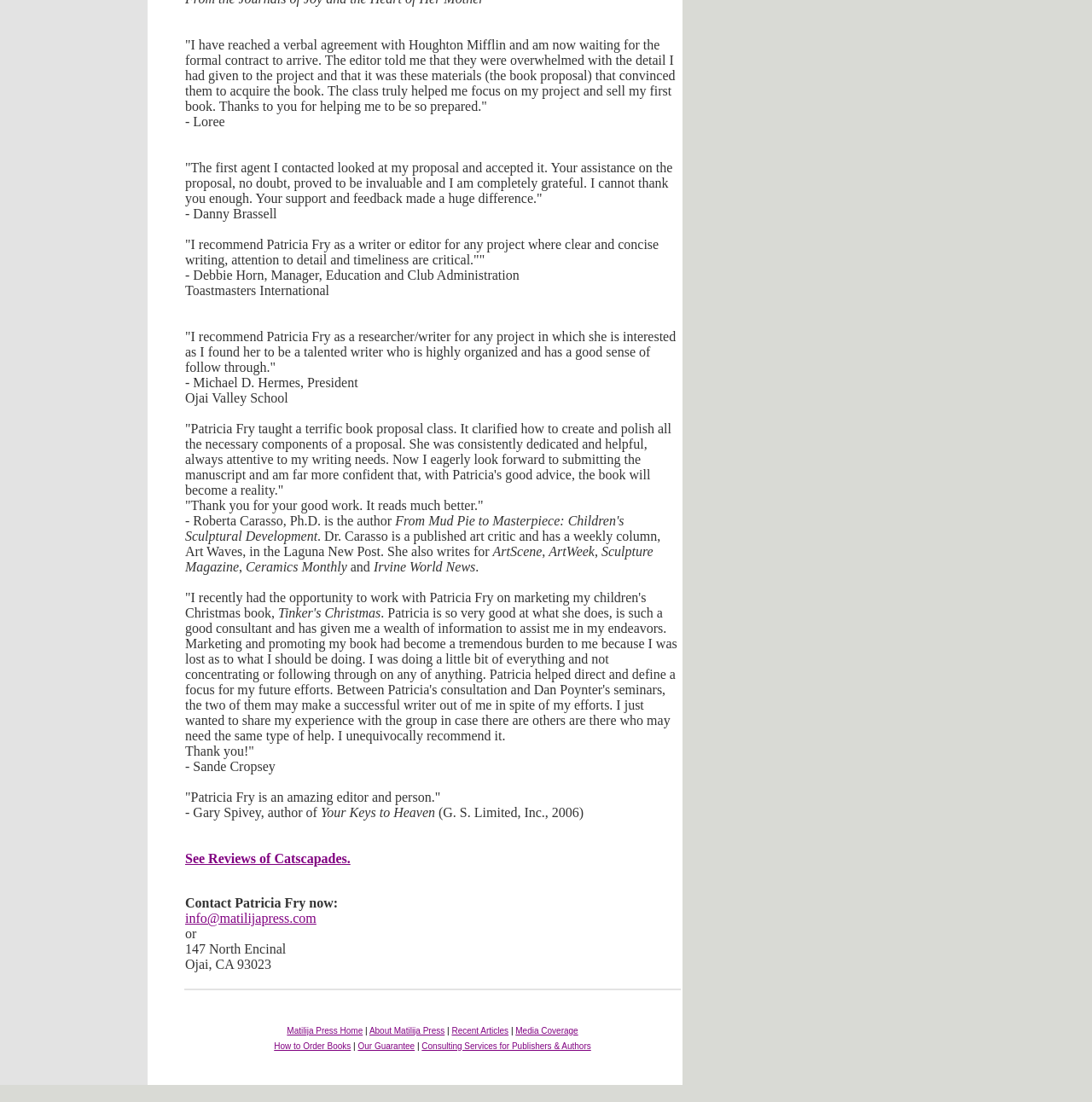What is the name of the school mentioned in the testimonials? Look at the image and give a one-word or short phrase answer.

Ojai Valley School